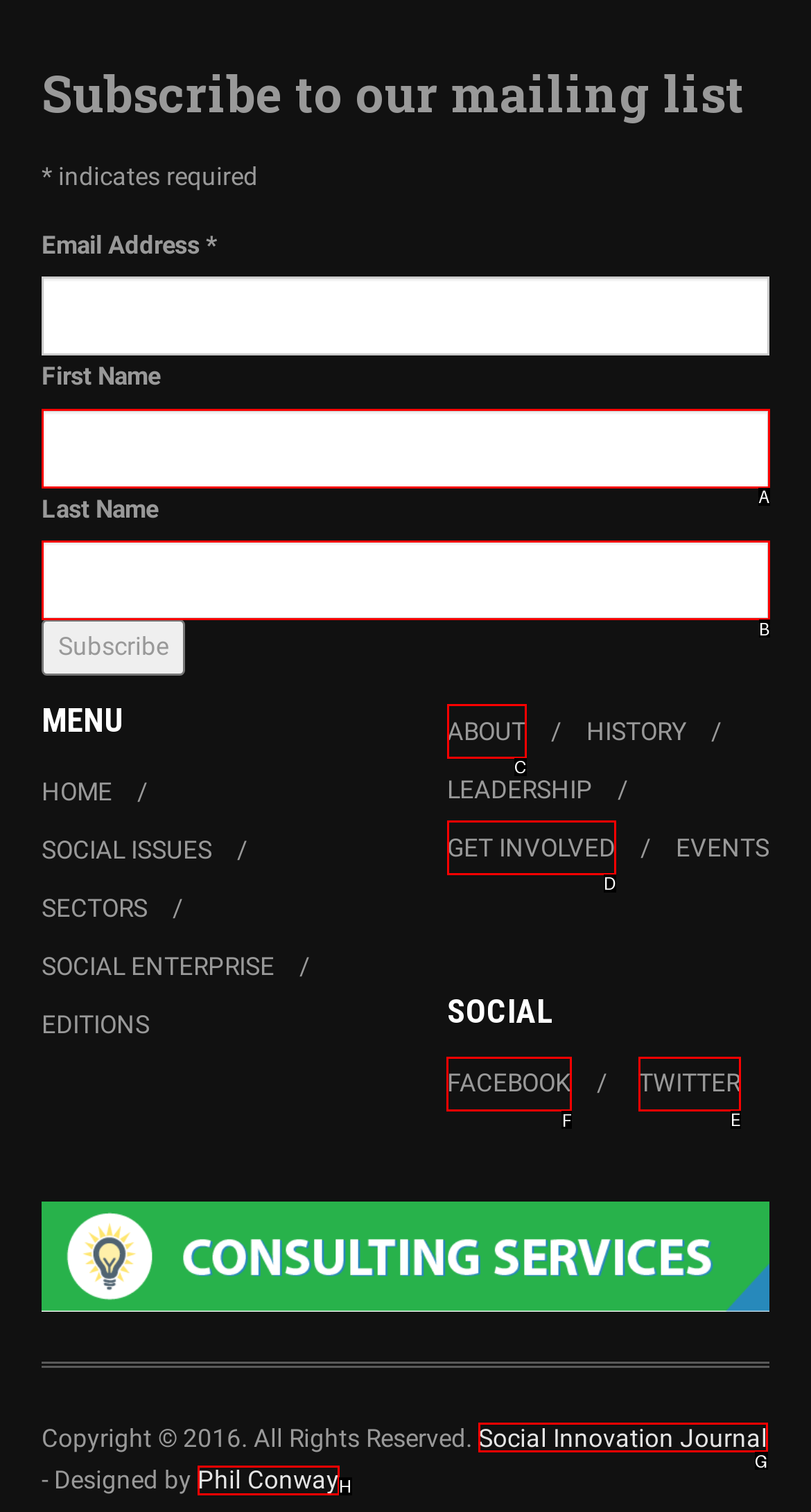Find the appropriate UI element to complete the task: Follow us on FACEBOOK. Indicate your choice by providing the letter of the element.

F